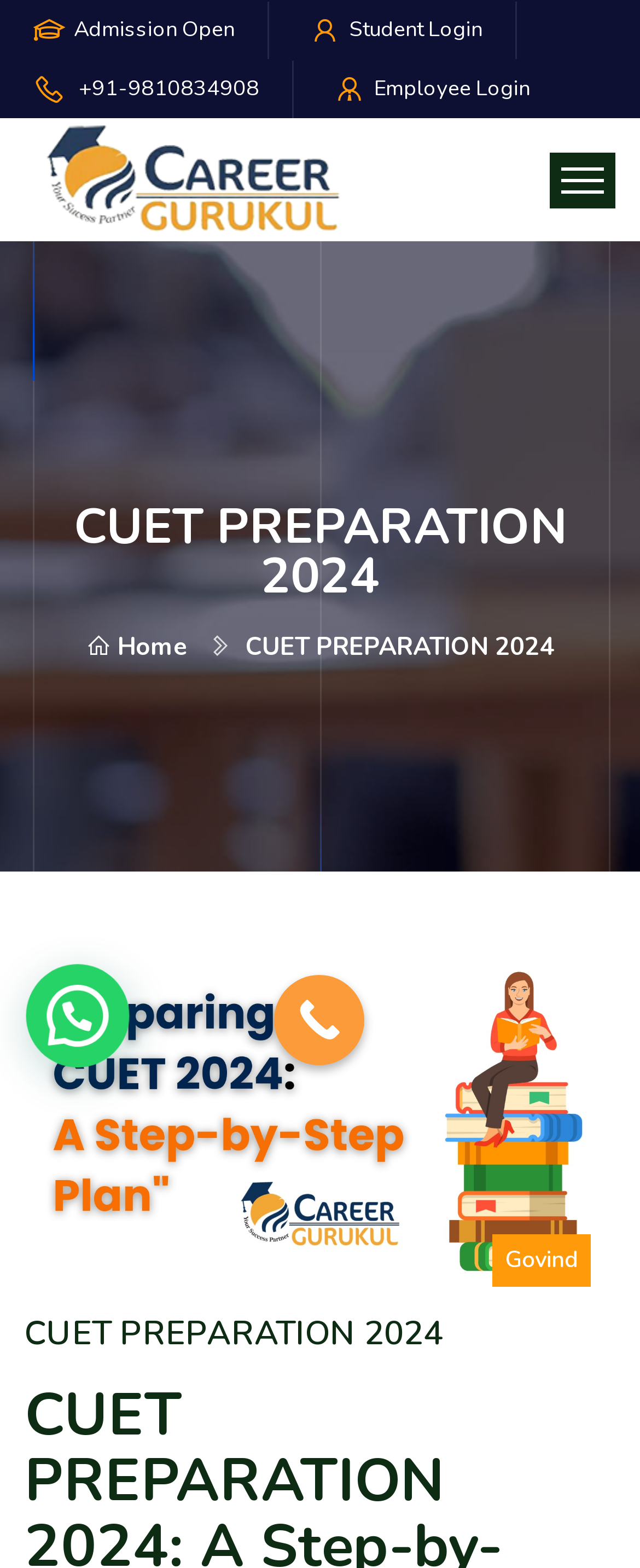Predict the bounding box coordinates of the area that should be clicked to accomplish the following instruction: "Click on Admission Open". The bounding box coordinates should consist of four float numbers between 0 and 1, i.e., [left, top, right, bottom].

[0.115, 0.009, 0.367, 0.028]